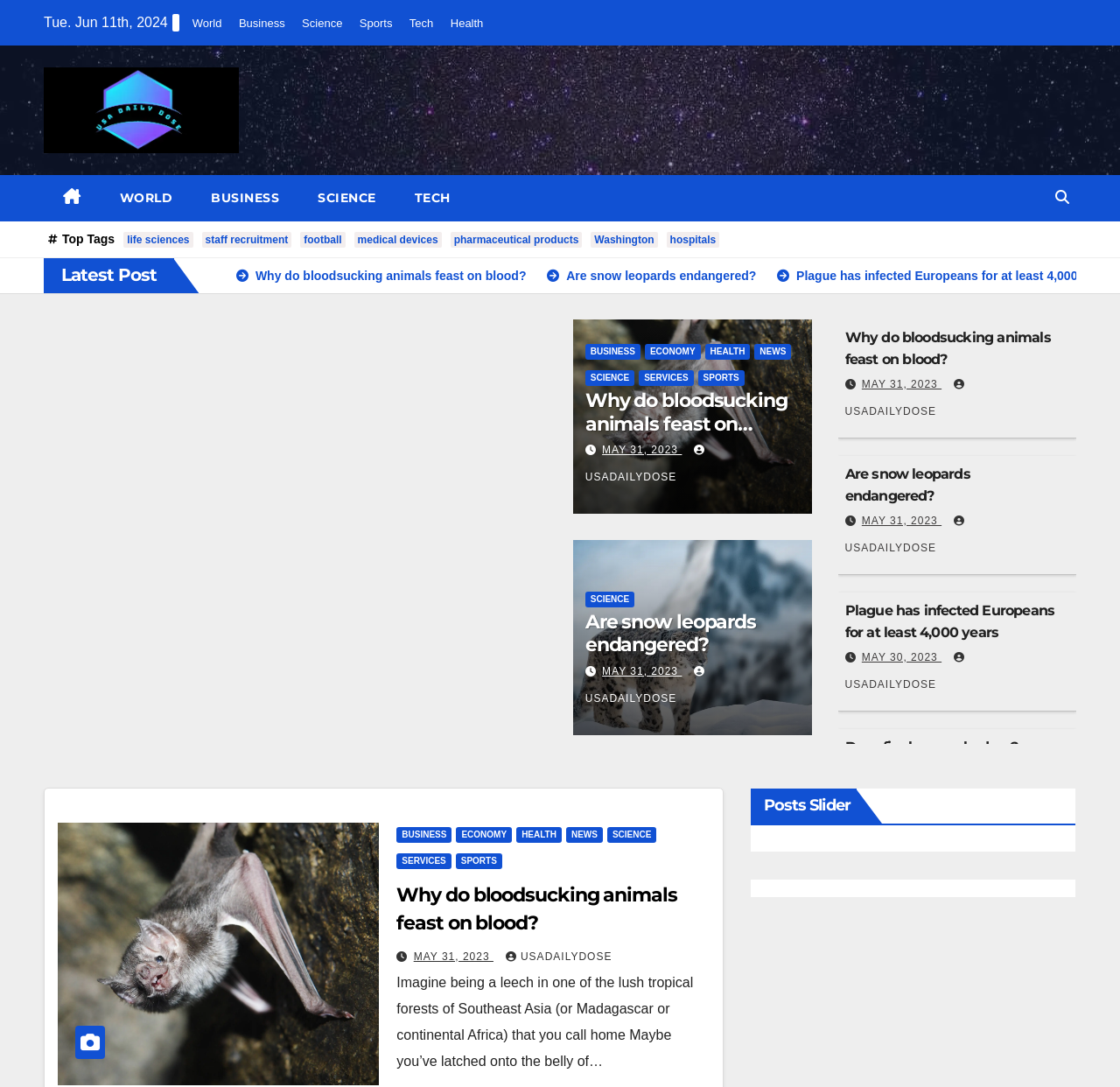What is the source of the article 'Why do bloodsucking animals feast on blood?'?
Please respond to the question with a detailed and thorough explanation.

The source of the article 'Why do bloodsucking animals feast on blood?' can be found by looking at the links under the article heading, which is 'USADAILYDOSE'.